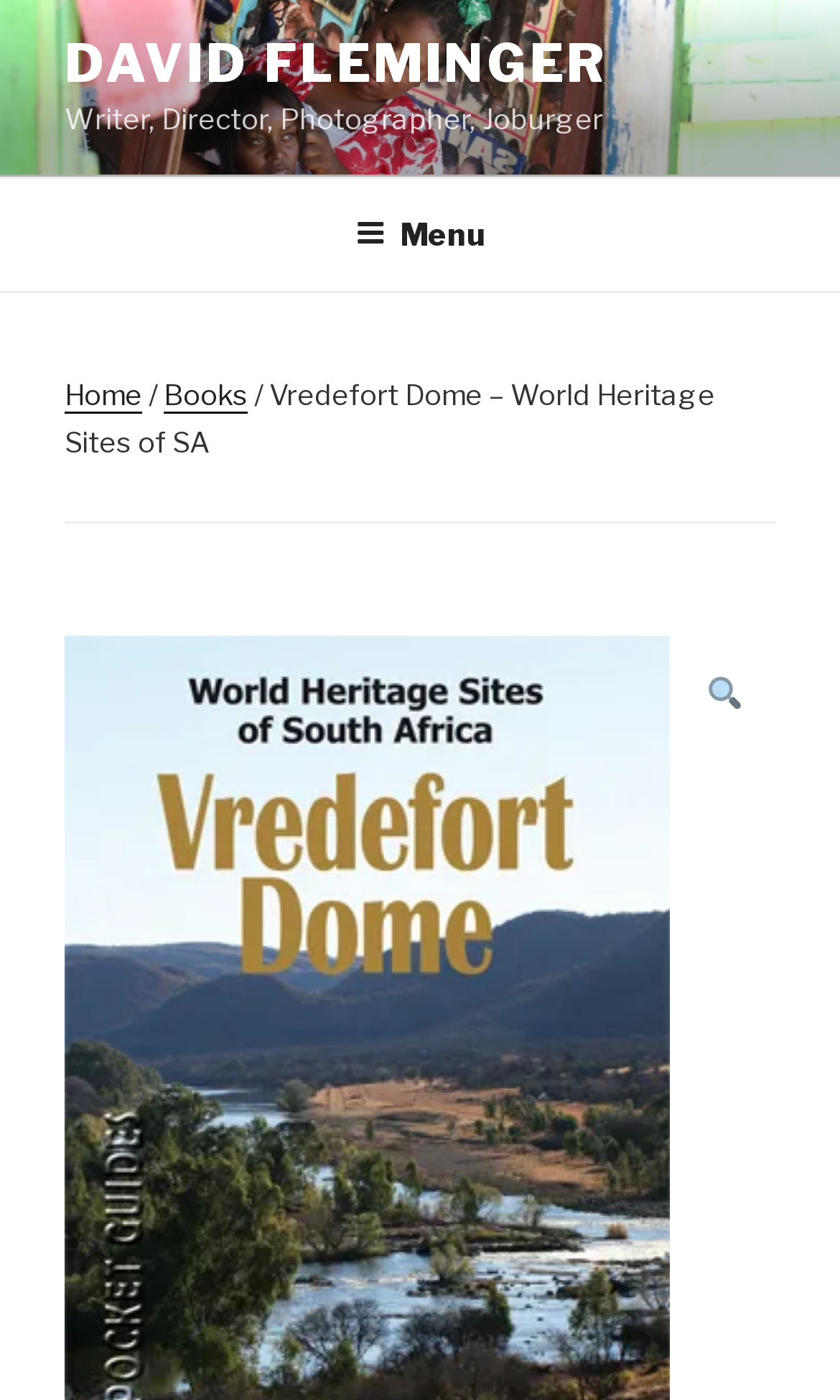How many elements are in the top menu?
Please respond to the question with a detailed and informative answer.

The top menu has only one element, which is a button labeled as 'Menu'. This button is likely to expand or collapse the menu when clicked.